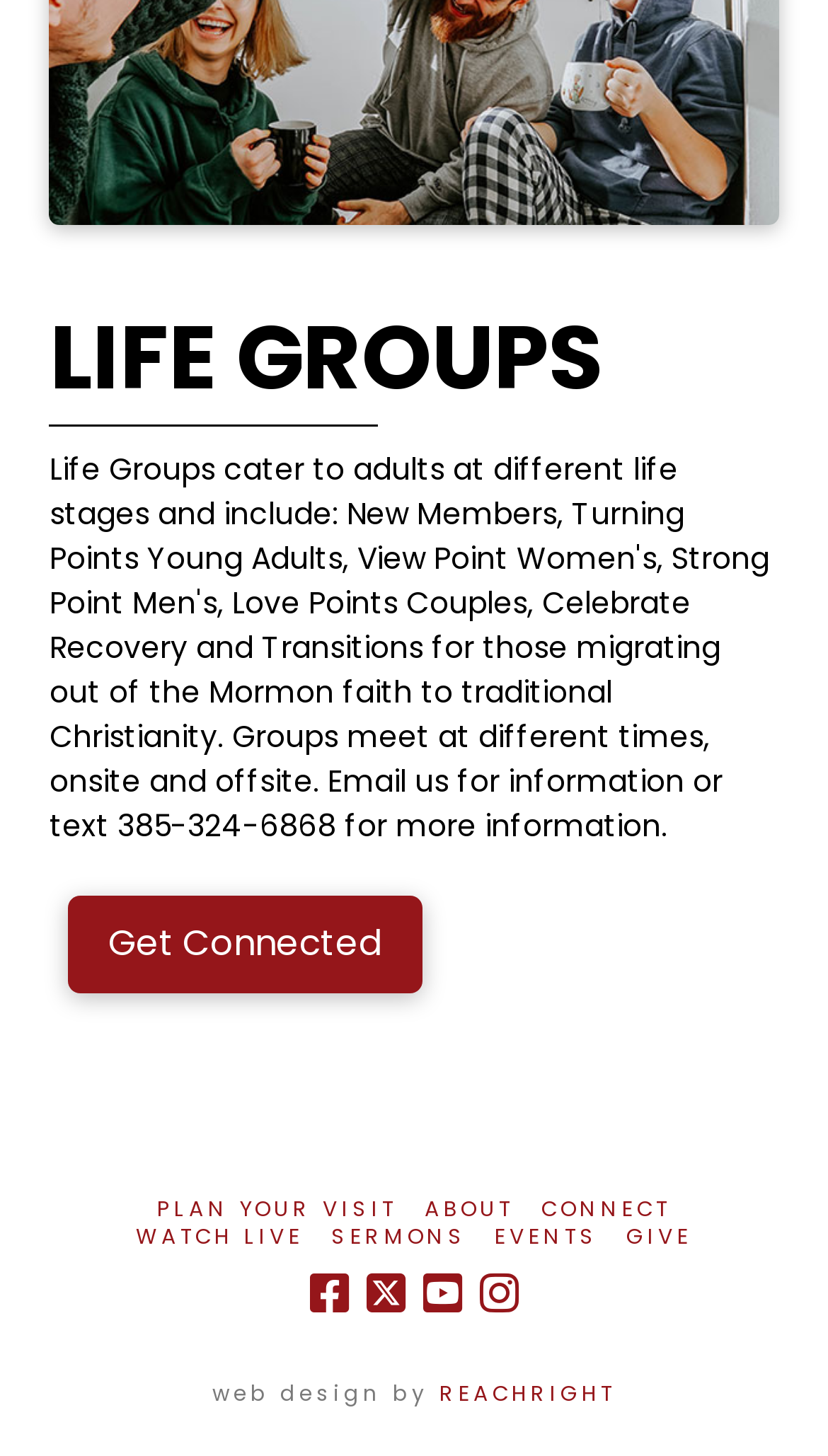Identify the bounding box coordinates for the region of the element that should be clicked to carry out the instruction: "Watch live". The bounding box coordinates should be four float numbers between 0 and 1, i.e., [left, top, right, bottom].

[0.164, 0.839, 0.367, 0.858]